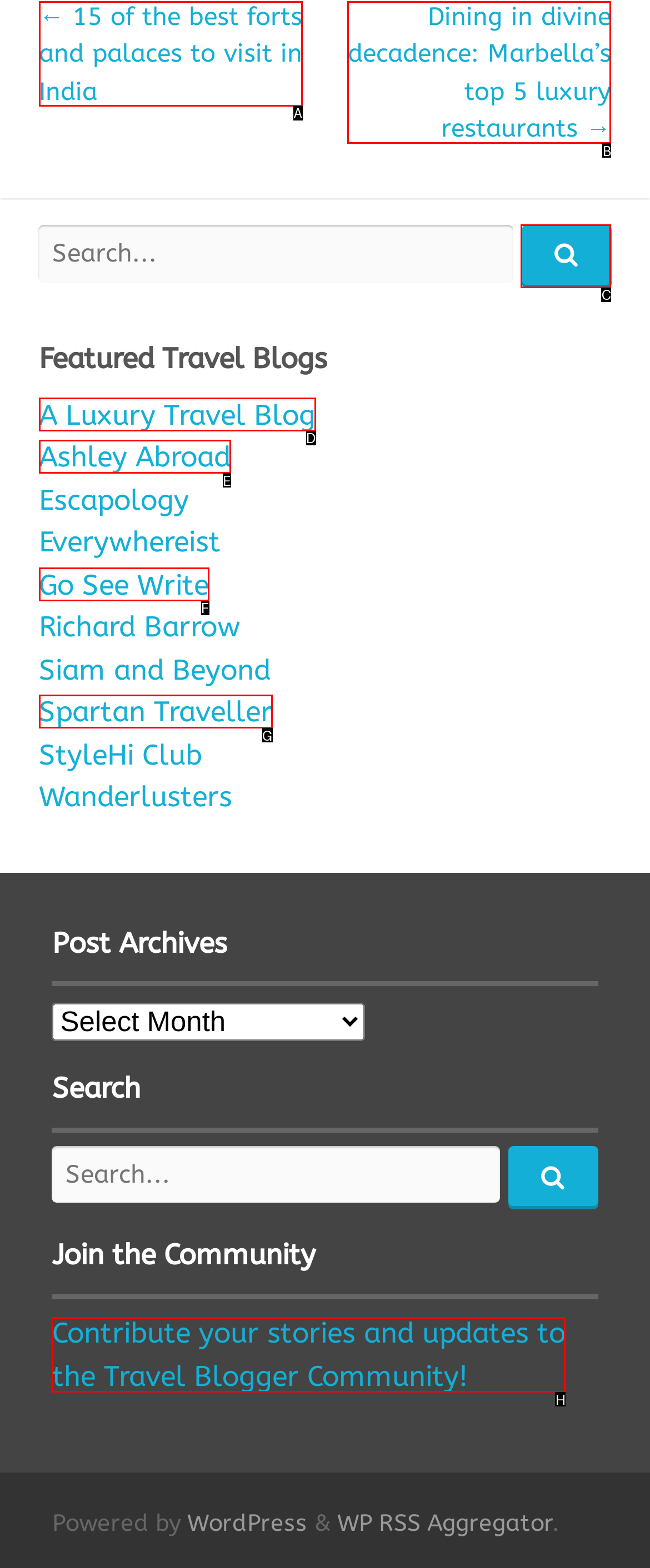Determine the correct UI element to click for this instruction: Join the Travel Blogger Community. Respond with the letter of the chosen element.

H